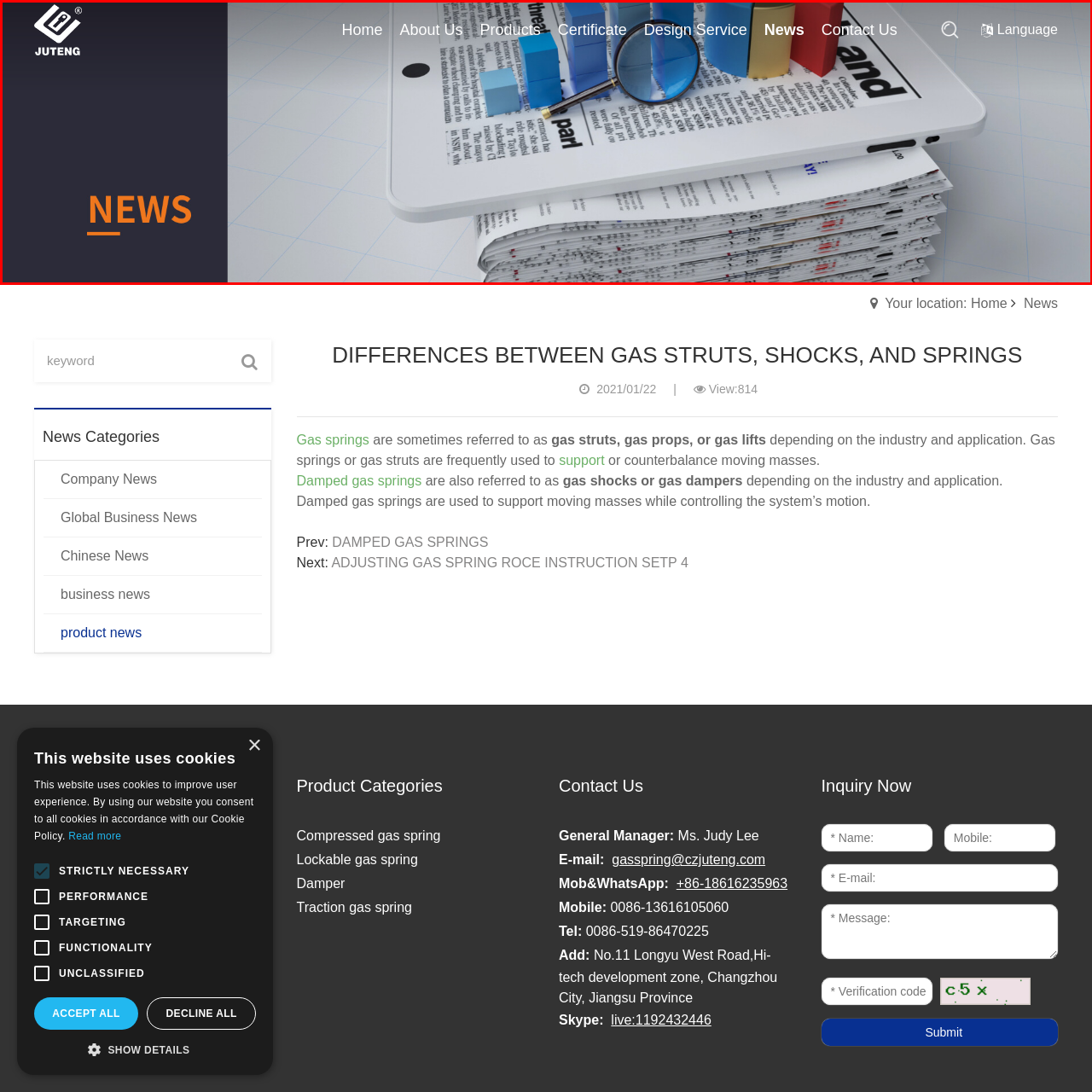What section of the website is currently highlighted?
Analyze the visual elements found in the red bounding box and provide a detailed answer to the question, using the information depicted in the image.

The header of the website includes navigation links such as 'Home', 'About Us', 'Products', 'Certificate', 'Design Service', and the highlighted 'News' section, indicating that the user is currently viewing the news section of the website.